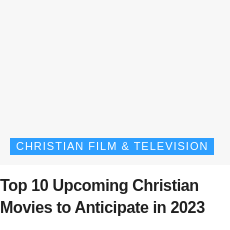Convey a rich and detailed description of the image.

The image features a visually appealing layout that highlights an article titled "Top 10 Upcoming Christian Movies to Anticipate in 2023." Above the title is a bright blue button labeled "CHRISTIAN FILM & TELEVISION," which signifies a focus on the genre and offers readers easy navigation to related content. This engaging design invites readers interested in Christian cinema to explore upcoming films that promise inspiring narratives and uplifting messages, making it a valuable resource for film enthusiasts and believers alike.